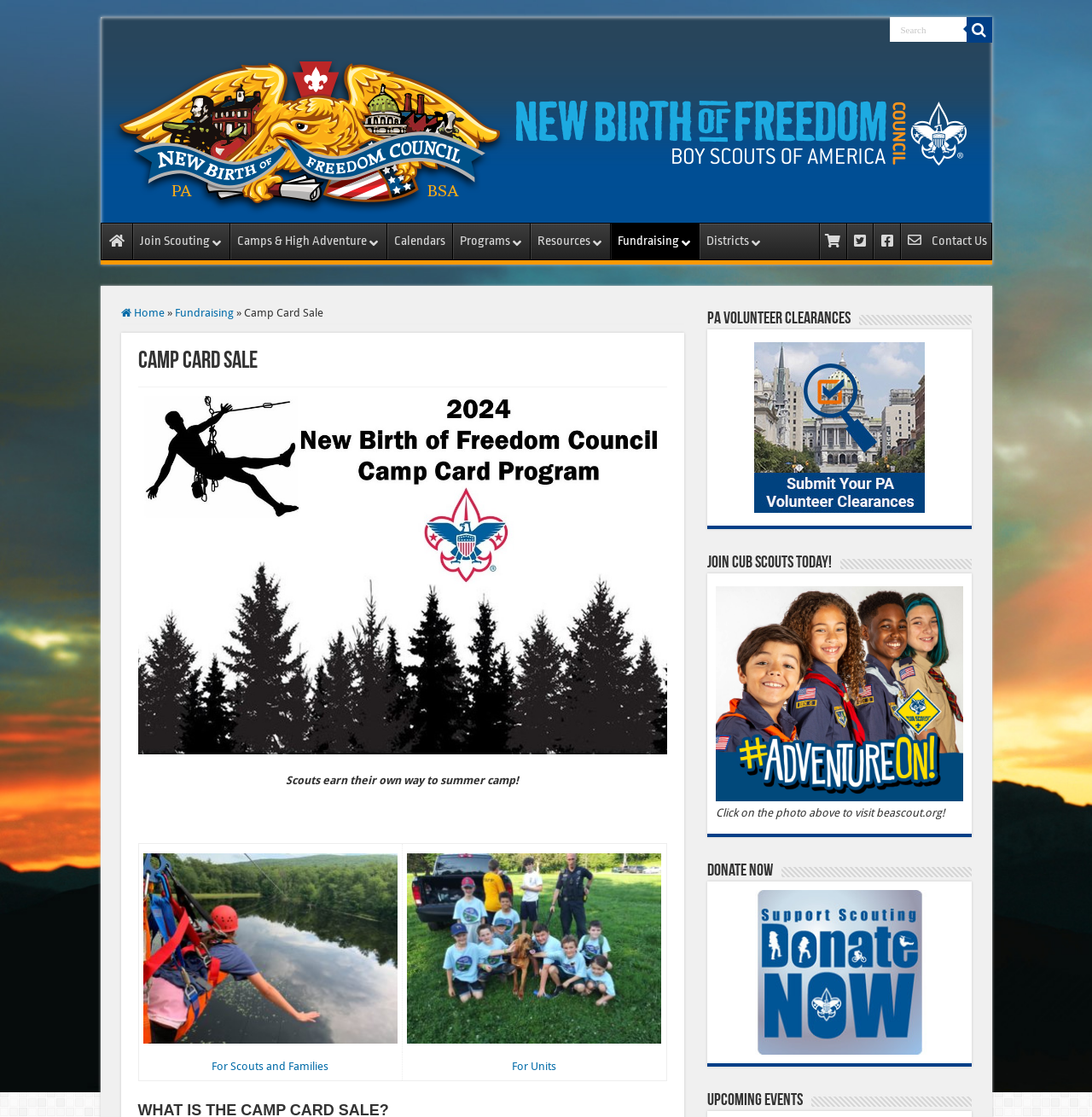Find the bounding box coordinates of the element to click in order to complete the given instruction: "Click the Fundraising link."

[0.16, 0.274, 0.214, 0.286]